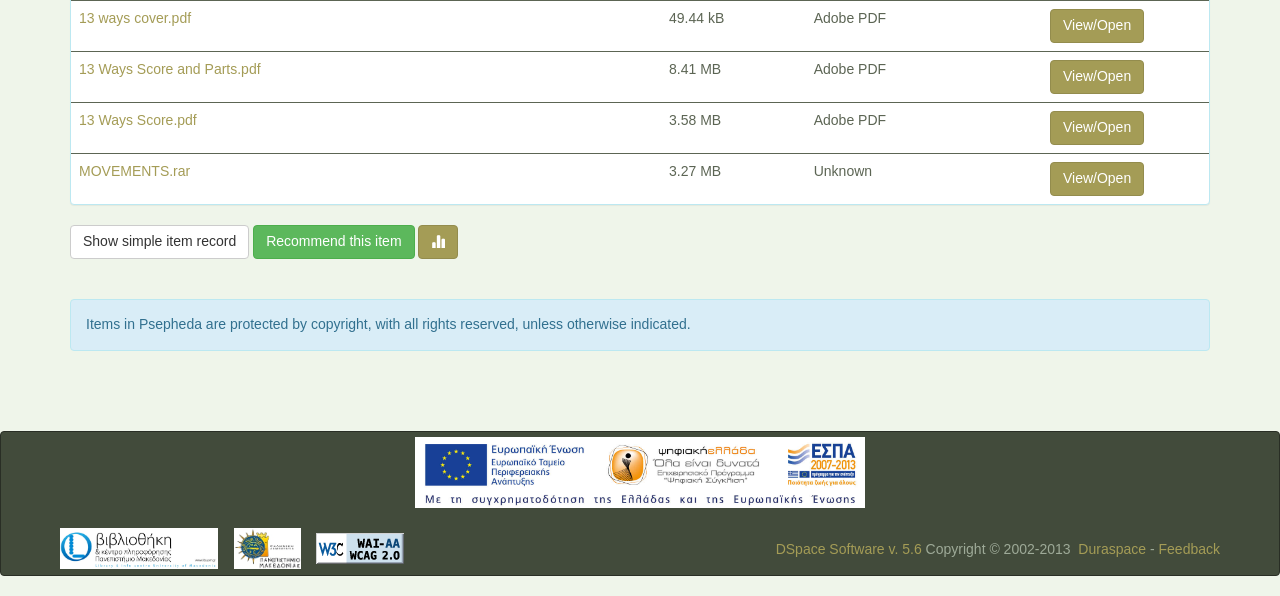What is the action of the link 'View/Open'?
Provide a concise answer using a single word or phrase based on the image.

View or open a file